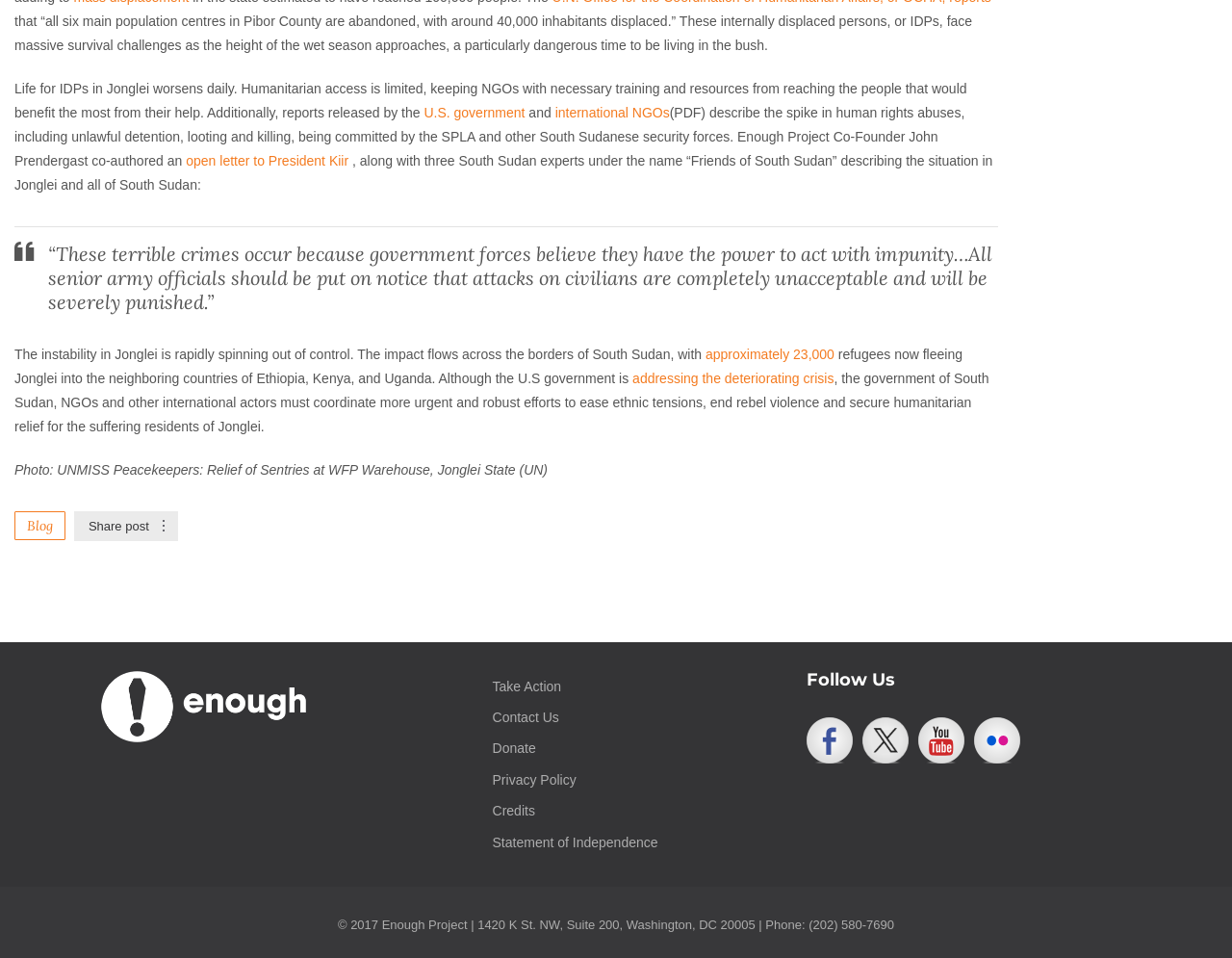How many social media platforms are listed under 'Follow Us'?
Based on the screenshot, answer the question with a single word or phrase.

4